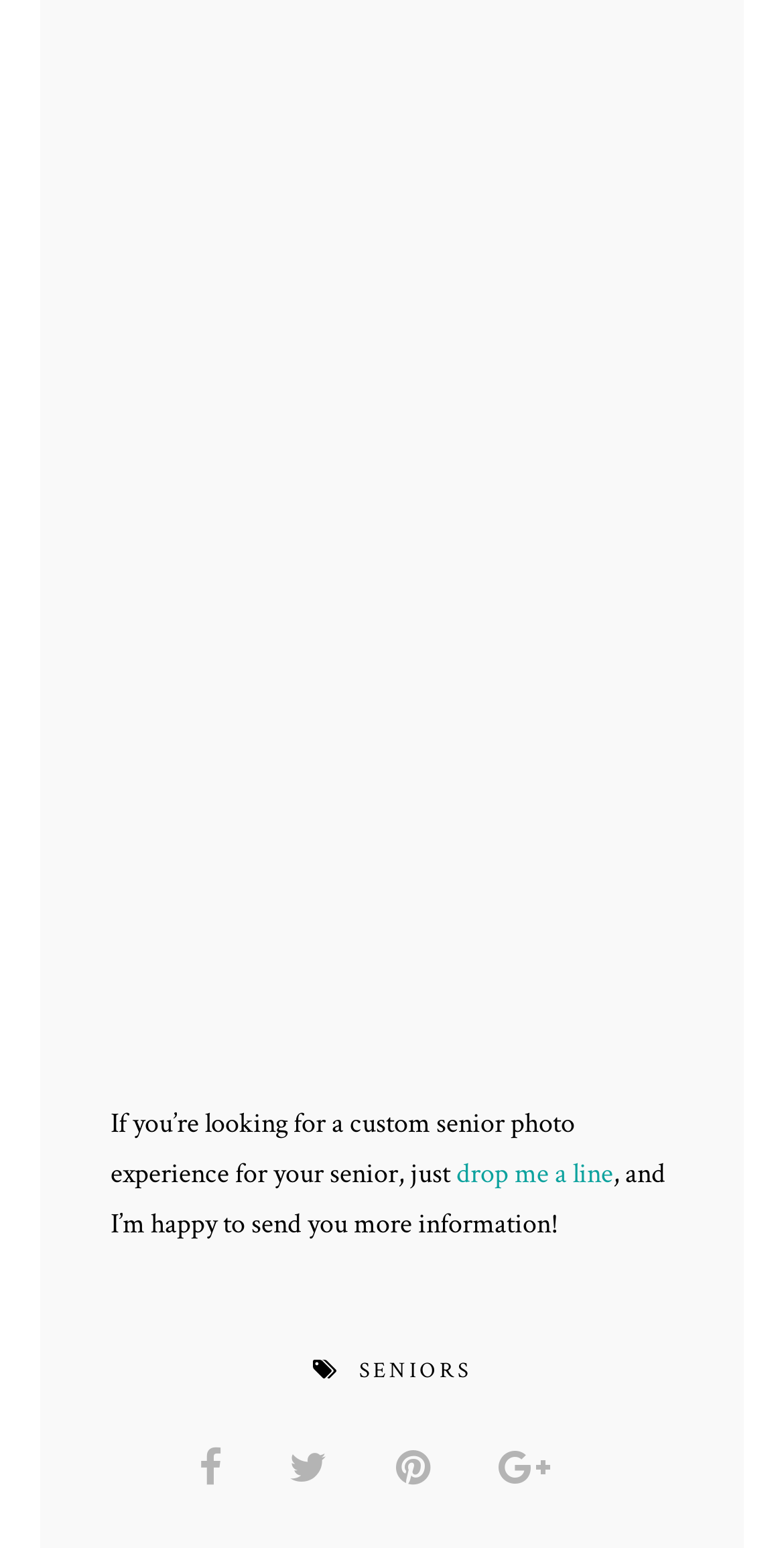What is the photographer's service?
Based on the visual content, answer with a single word or a brief phrase.

Custom senior photo experience